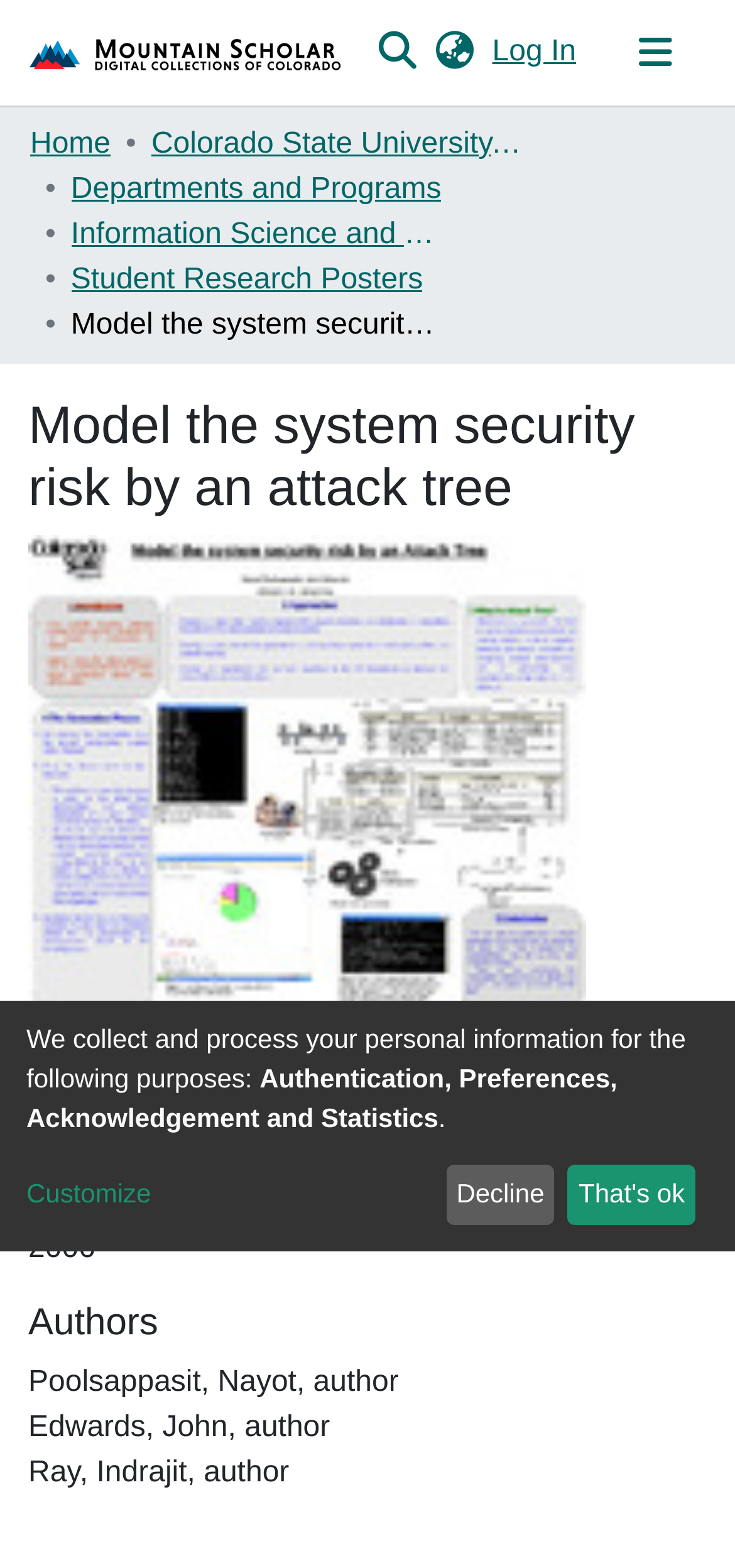What is the purpose of the 'Search' textbox?
Using the visual information from the image, give a one-word or short-phrase answer.

To search